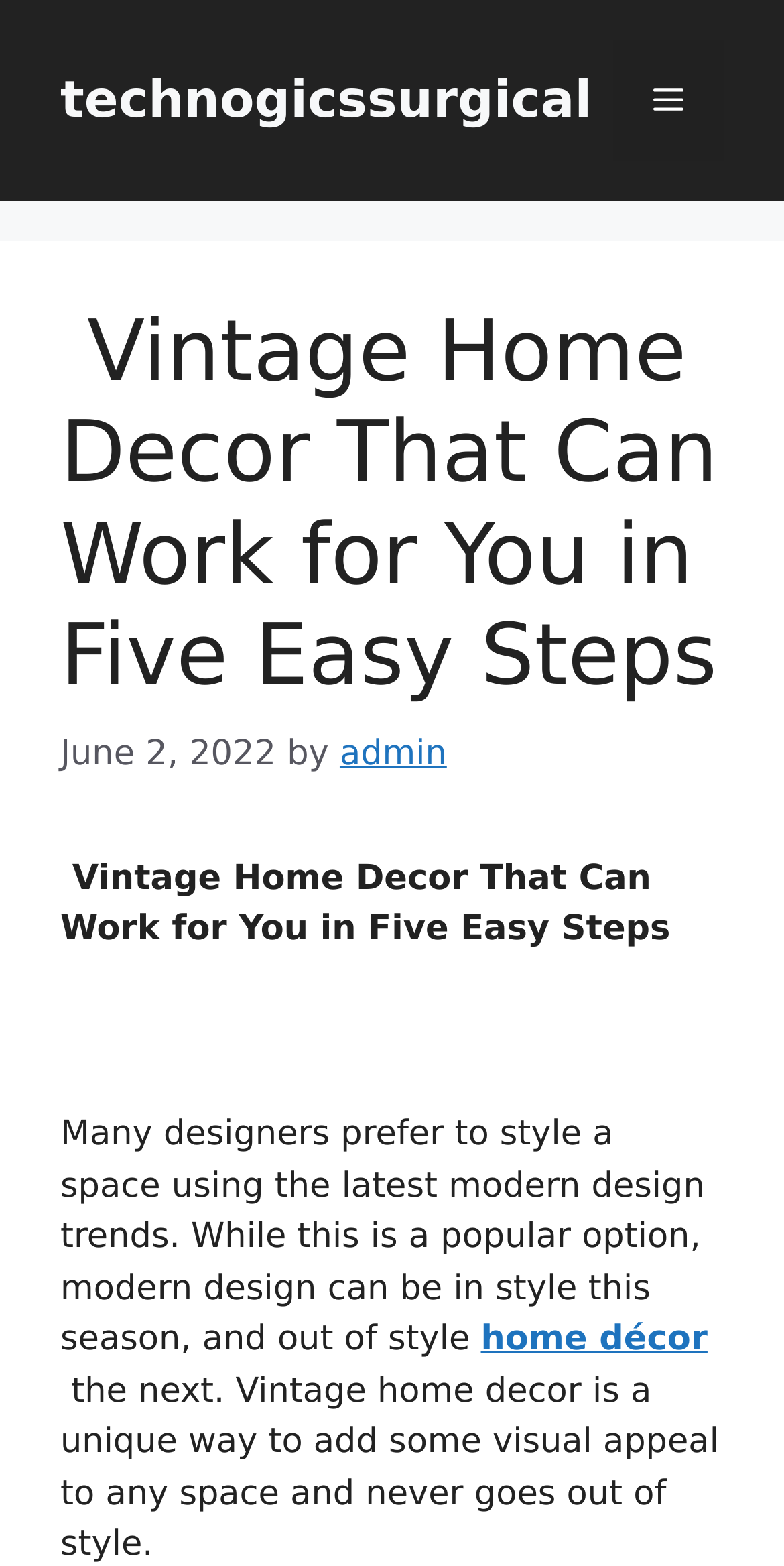What is the name of the website?
Using the visual information, reply with a single word or short phrase.

technogicssurgical